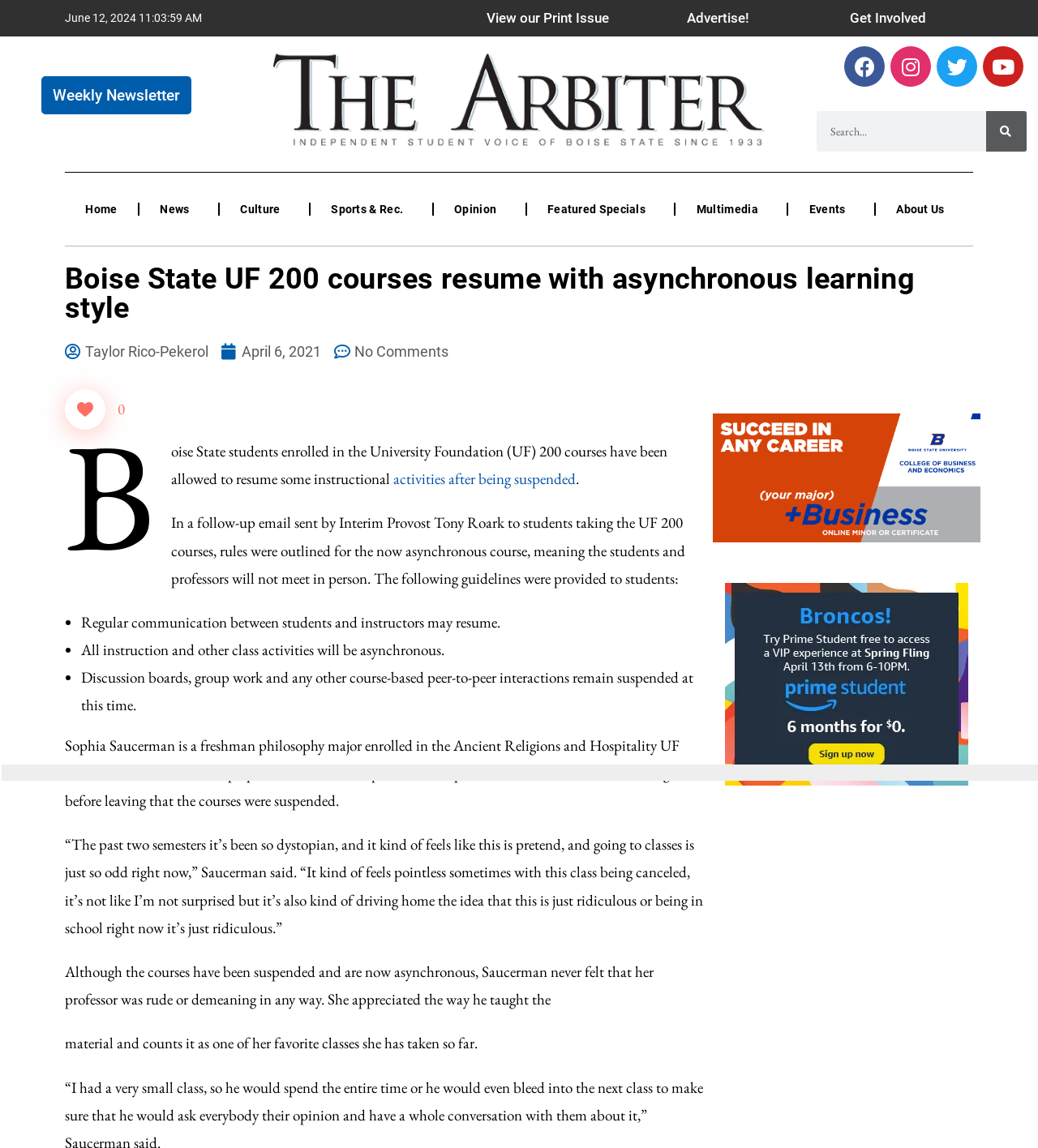Identify the bounding box coordinates for the UI element described as: "April 6, 2021". The coordinates should be provided as four floats between 0 and 1: [left, top, right, bottom].

[0.213, 0.295, 0.309, 0.318]